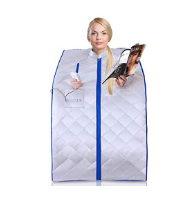Refer to the image and provide an in-depth answer to the question: 
What is the color of the sauna's fabric?

The sauna itself is designed with a sleek, quilted fabric in white, which enhances its modern appearance and provides a clean and calming ambiance for the user.